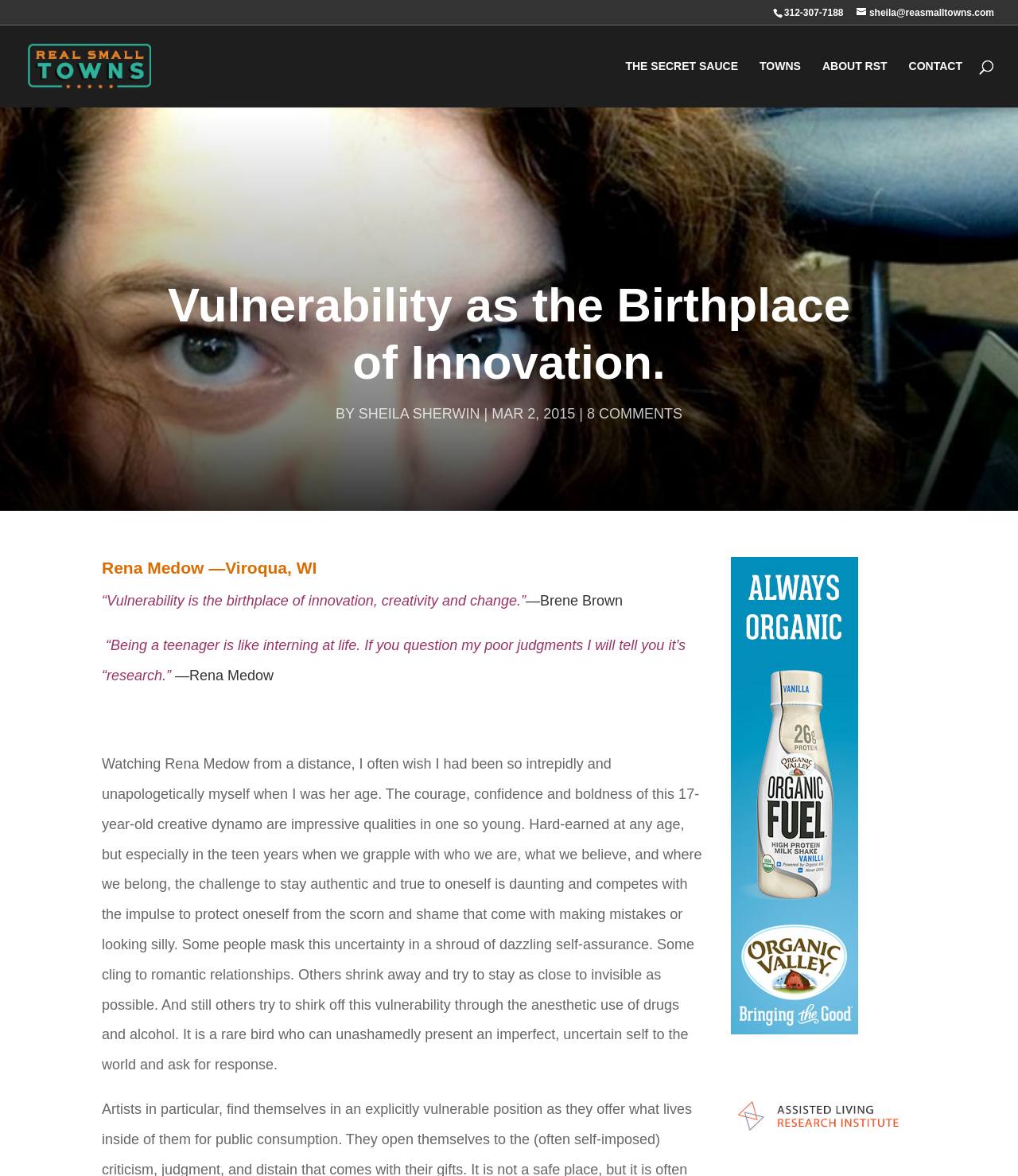Answer the following inquiry with a single word or phrase:
What is the name of the author of the article?

SHEILA SHERWIN